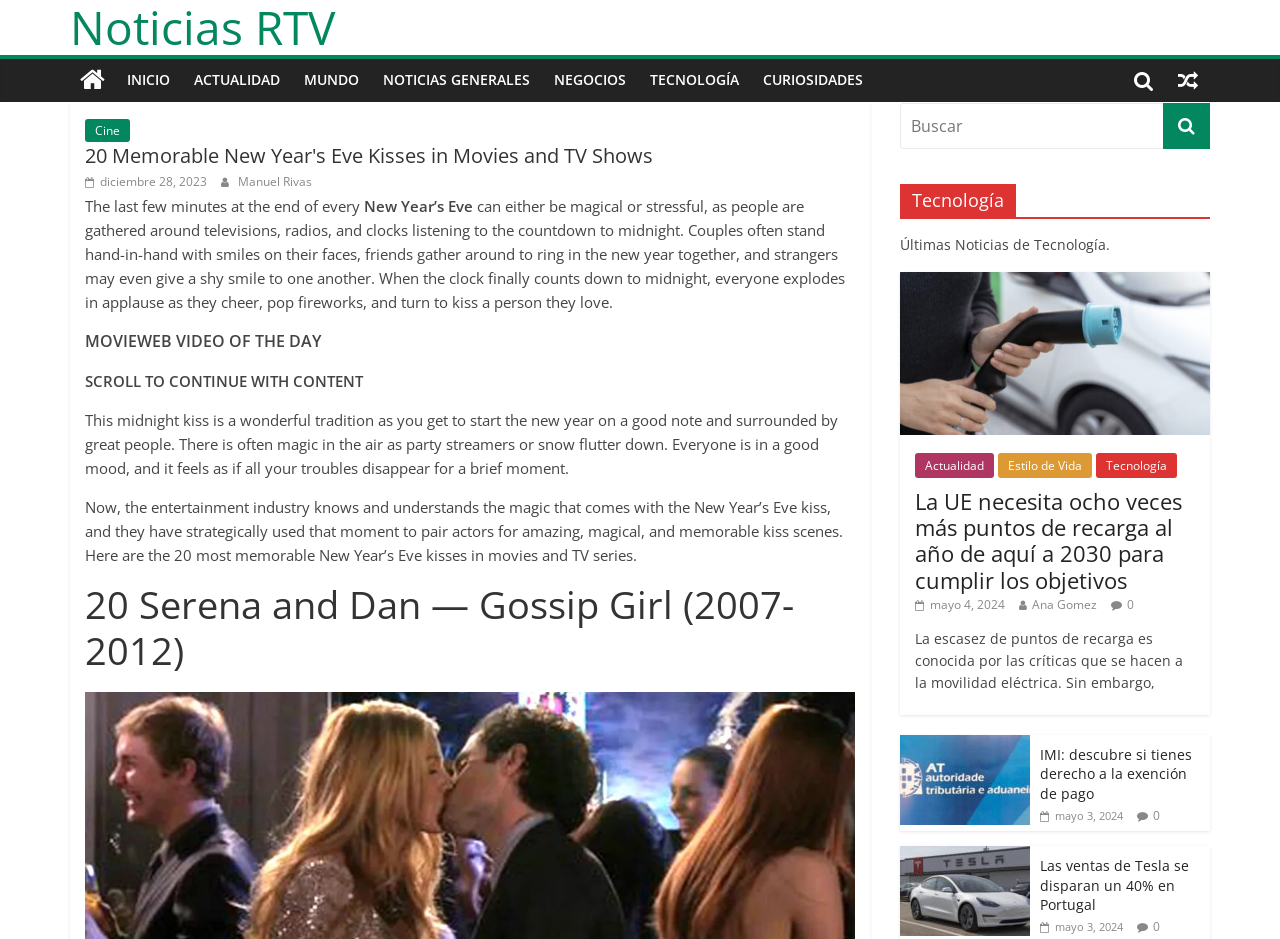What is the main topic of this webpage?
Provide a concise answer using a single word or phrase based on the image.

New Year's Eve kisses